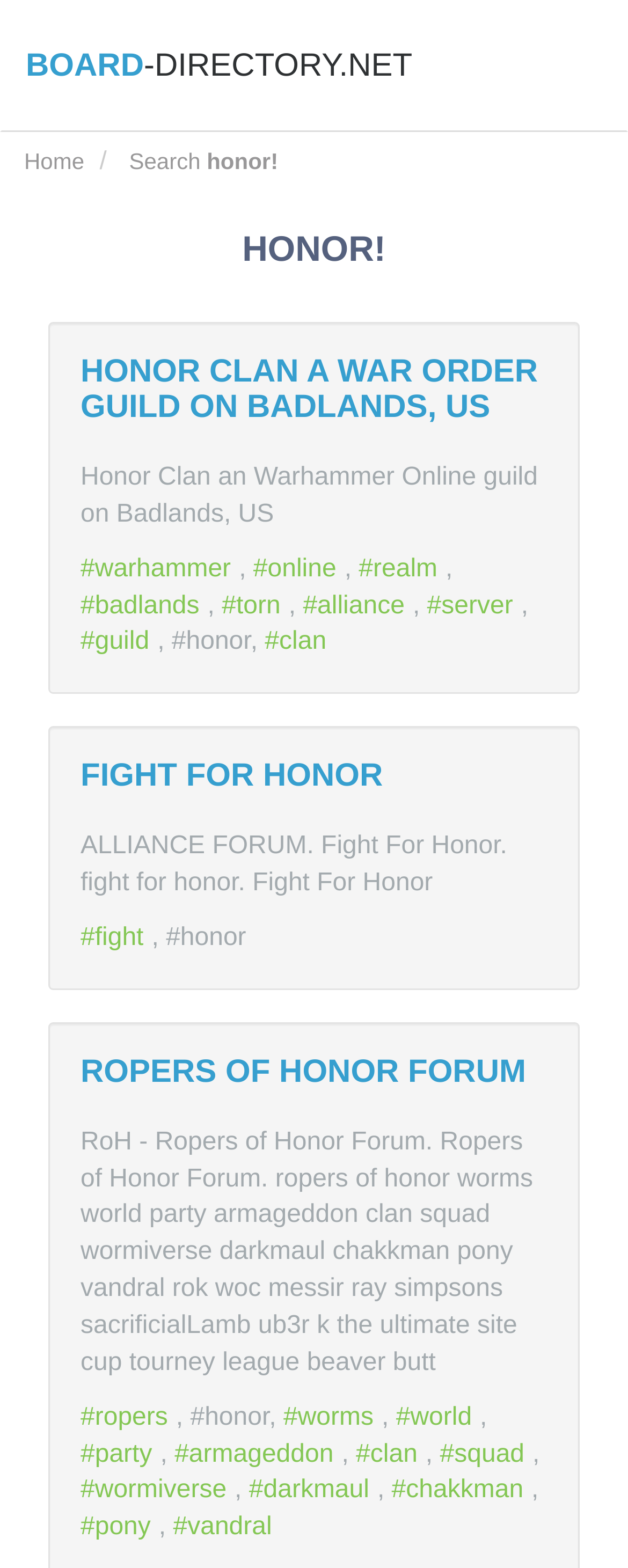Please specify the bounding box coordinates in the format (top-left x, top-left y, bottom-right x, bottom-right y), with values ranging from 0 to 1. Identify the bounding box for the UI component described as follows: Fight For Honor

[0.128, 0.484, 0.61, 0.506]